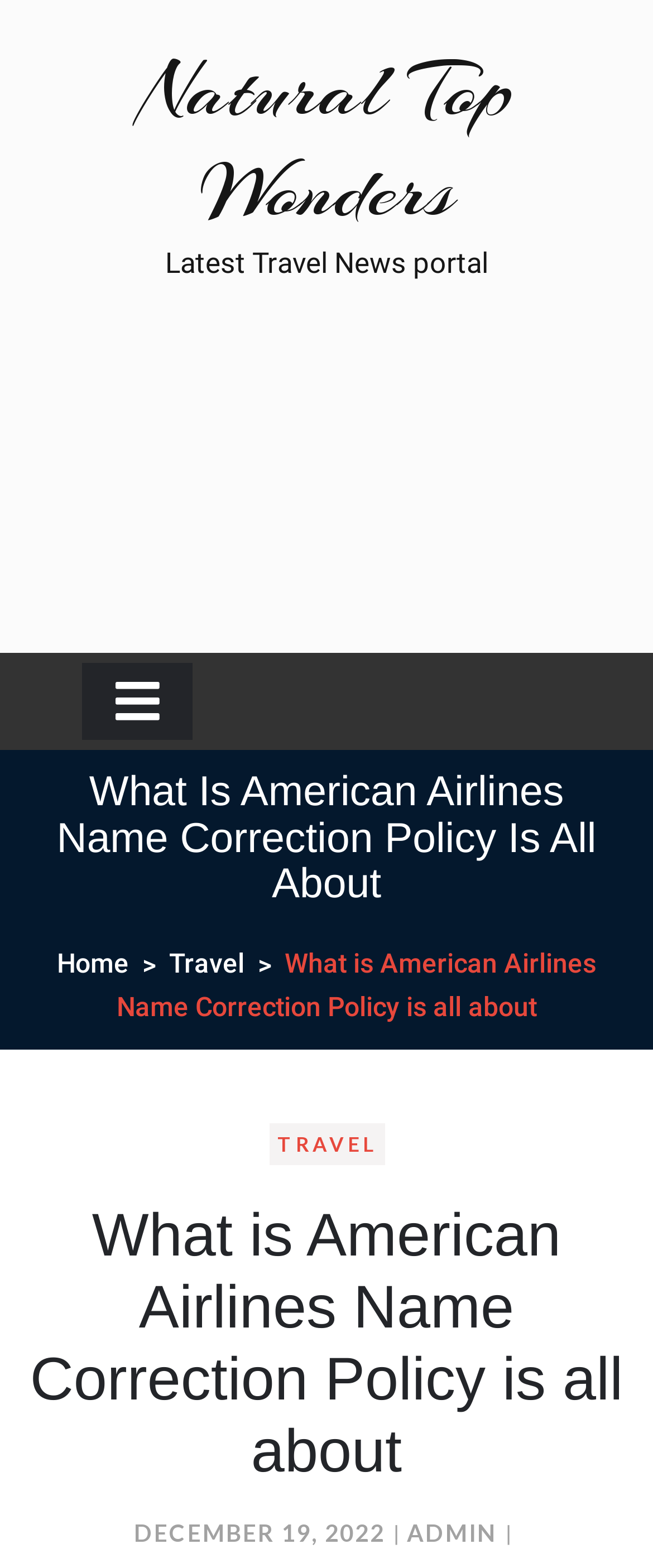Determine the bounding box coordinates of the region I should click to achieve the following instruction: "View MOST POPULAR STRAINS". Ensure the bounding box coordinates are four float numbers between 0 and 1, i.e., [left, top, right, bottom].

None